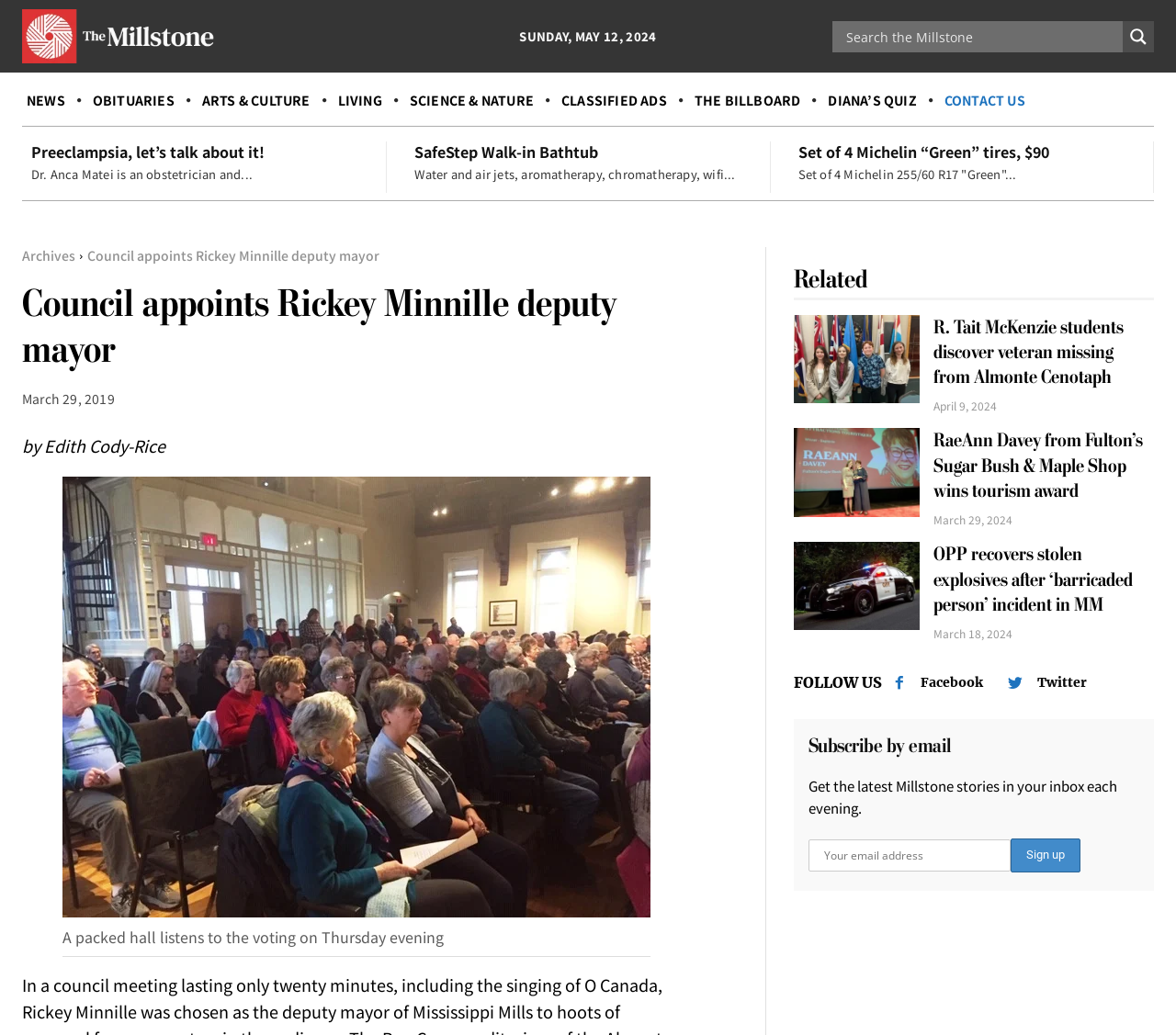Answer with a single word or phrase: 
What is the name of the deputy mayor?

Rickey Minnille